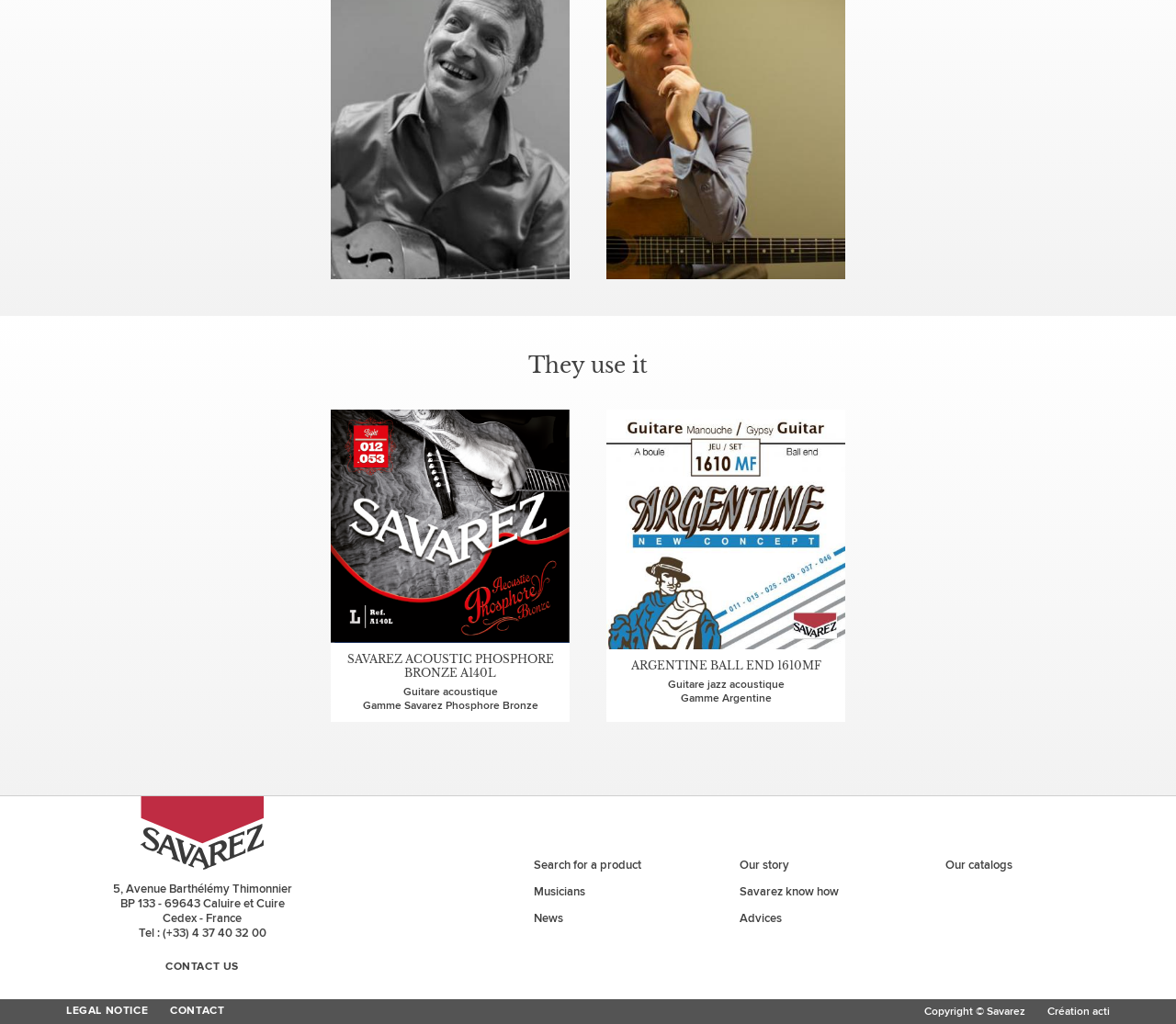Given the element description, predict the bounding box coordinates in the format (top-left x, top-left y, bottom-right x, bottom-right y). Make sure all values are between 0 and 1. Here is the element description: Contact

[0.135, 0.976, 0.2, 0.999]